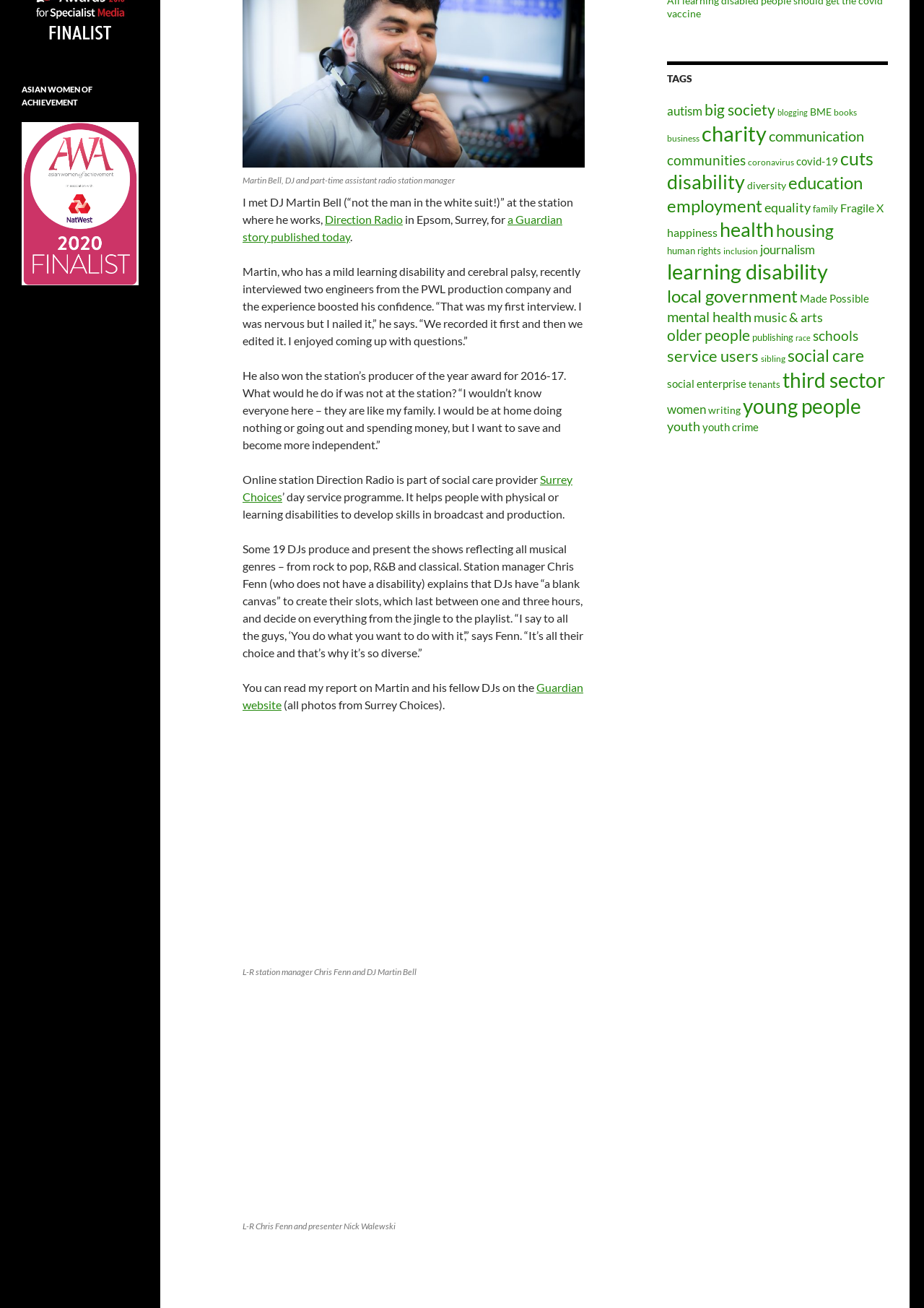Can you find the bounding box coordinates for the UI element given this description: "human rights"? Provide the coordinates as four float numbers between 0 and 1: [left, top, right, bottom].

[0.722, 0.187, 0.78, 0.196]